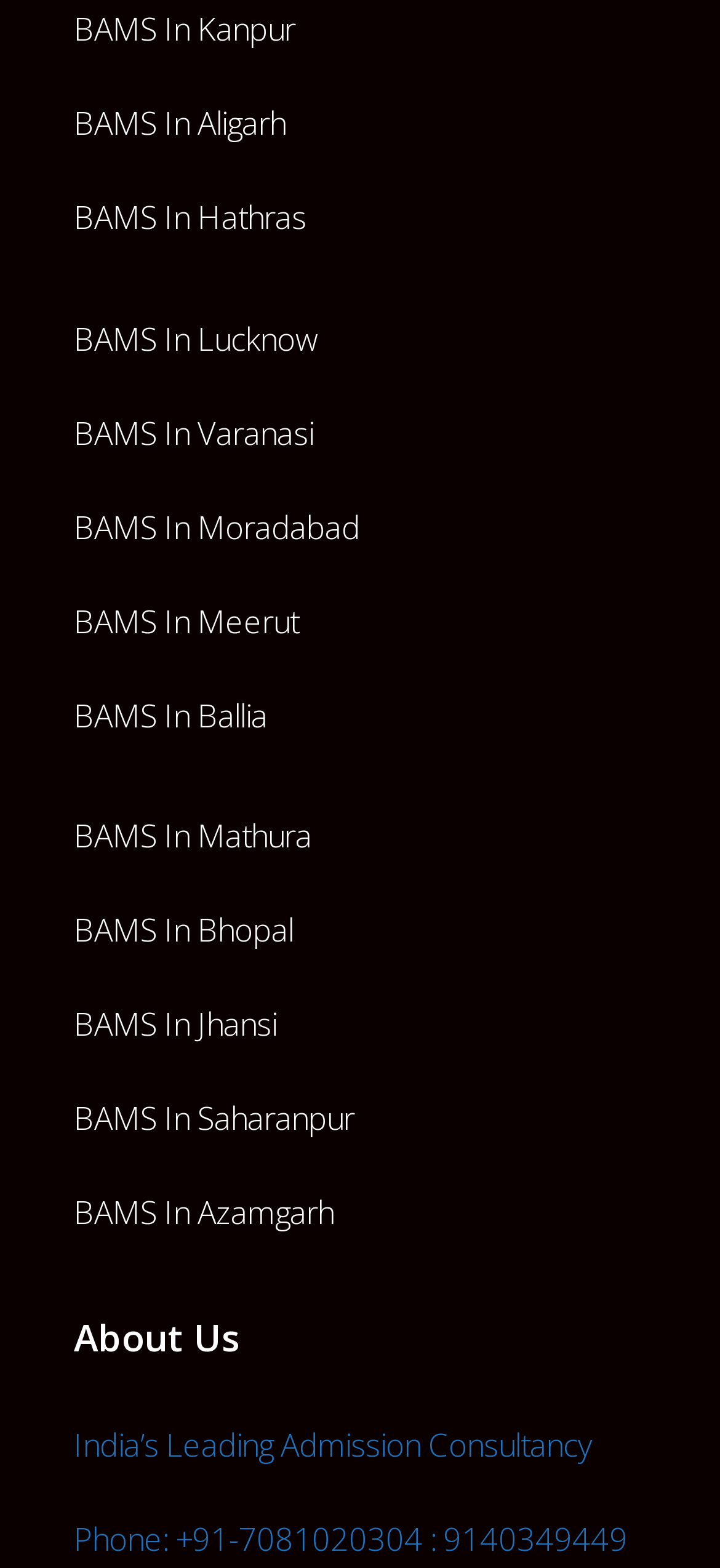What is the phone number of the consultancy?
Give a detailed response to the question by analyzing the screenshot.

I found the answer by looking at the StaticText element with the text 'Phone: +91-7081020304 : 9140349449' which is located at the bottom of the page.